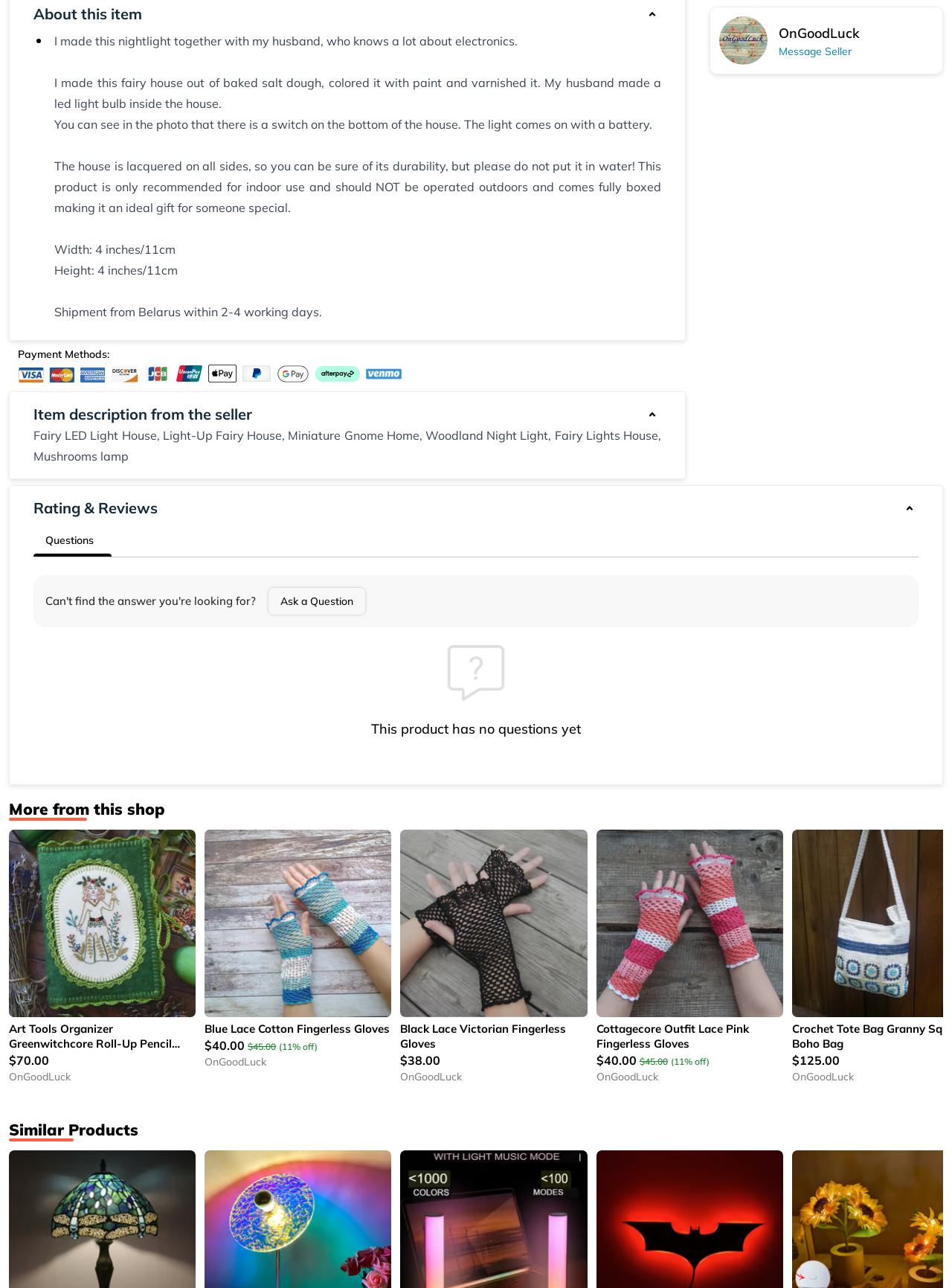Identify the bounding box coordinates for the UI element described as: "Download the Inspire Uplift App". The coordinates should be provided as four floats between 0 and 1: [left, top, right, bottom].

[0.751, 0.81, 0.971, 0.839]